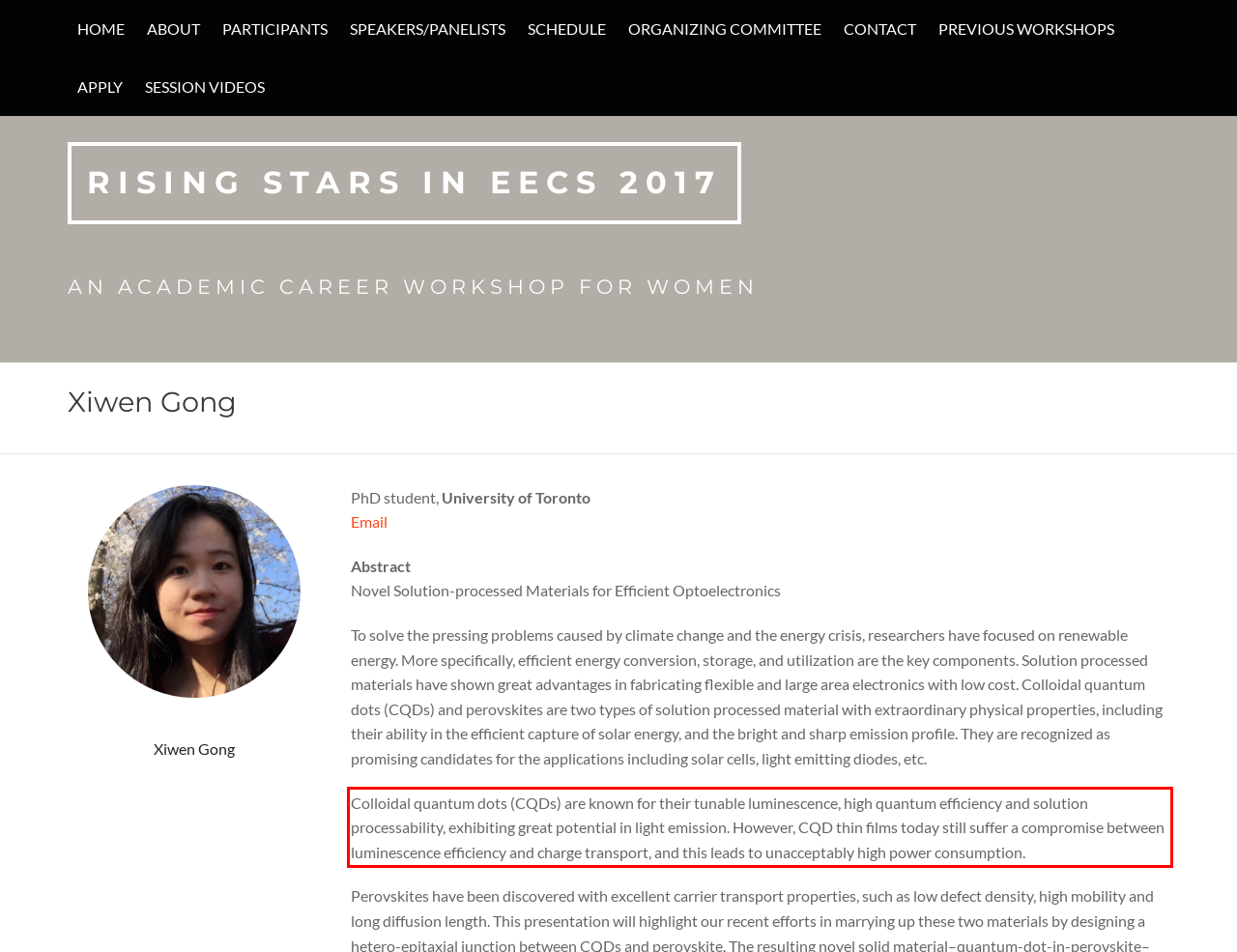You are looking at a screenshot of a webpage with a red rectangle bounding box. Use OCR to identify and extract the text content found inside this red bounding box.

Colloidal quantum dots (CQDs) are known for their tunable luminescence, high quantum efficiency and solution processability, exhibiting great potential in light emission. However, CQD thin films today still suffer a compromise between luminescence efficiency and charge transport, and this leads to unacceptably high power consumption.